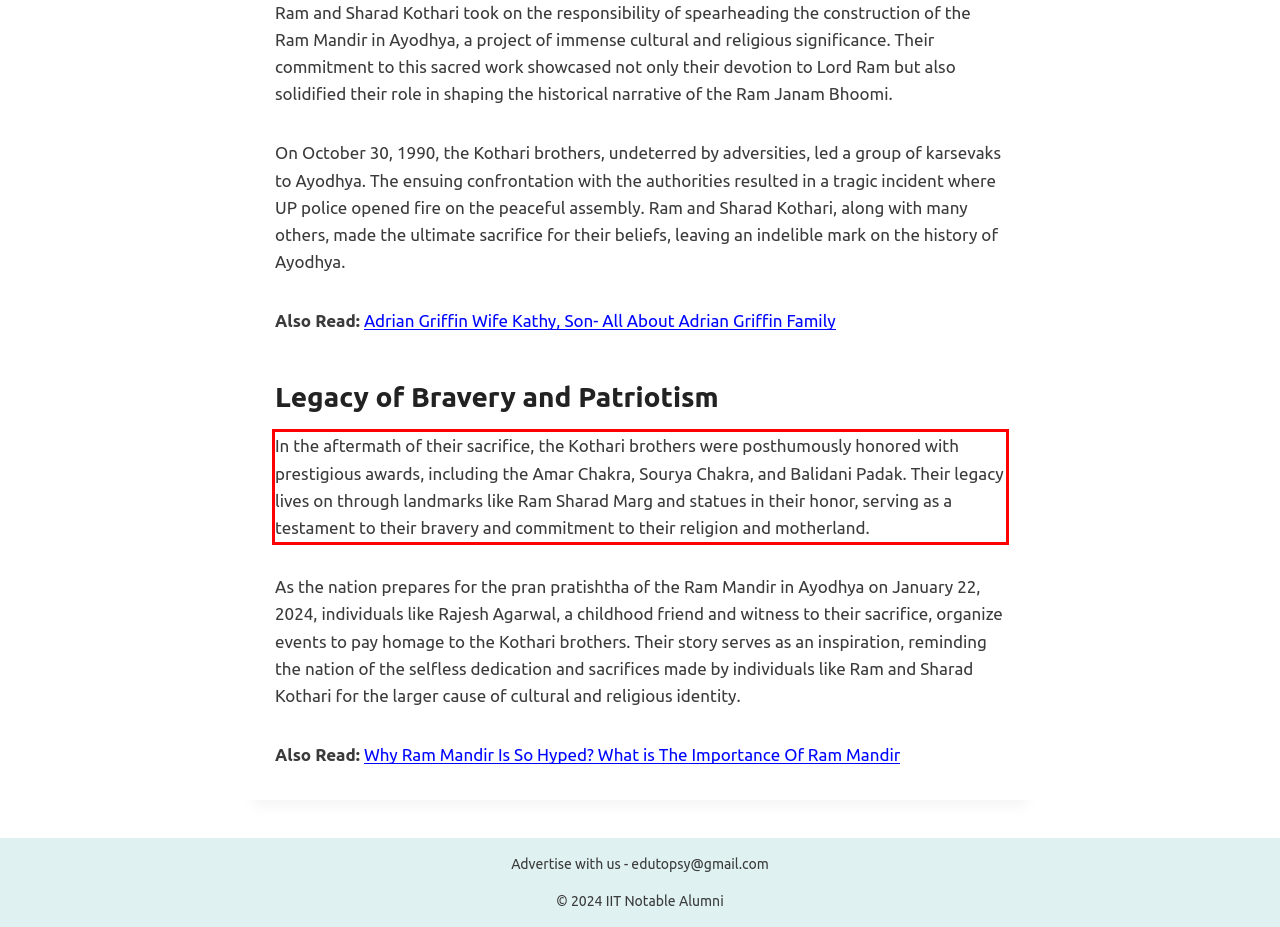Please identify the text within the red rectangular bounding box in the provided webpage screenshot.

In the aftermath of their sacrifice, the Kothari brothers were posthumously honored with prestigious awards, including the Amar Chakra, Sourya Chakra, and Balidani Padak. Their legacy lives on through landmarks like Ram Sharad Marg and statues in their honor, serving as a testament to their bravery and commitment to their religion and motherland.